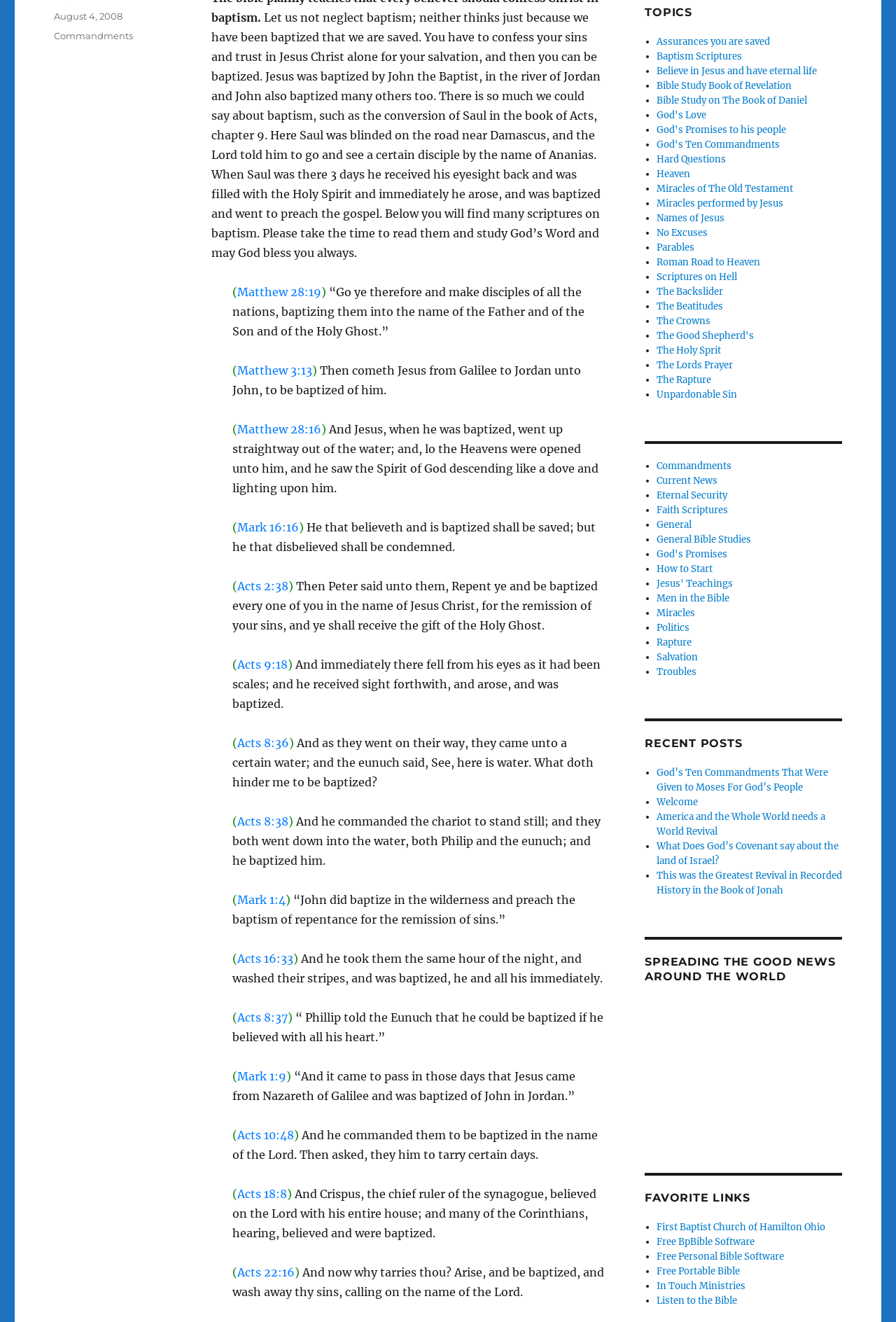Locate the bounding box of the UI element defined by this description: "Unpardonable Sin". The coordinates should be given as four float numbers between 0 and 1, formatted as [left, top, right, bottom].

[0.733, 0.294, 0.822, 0.303]